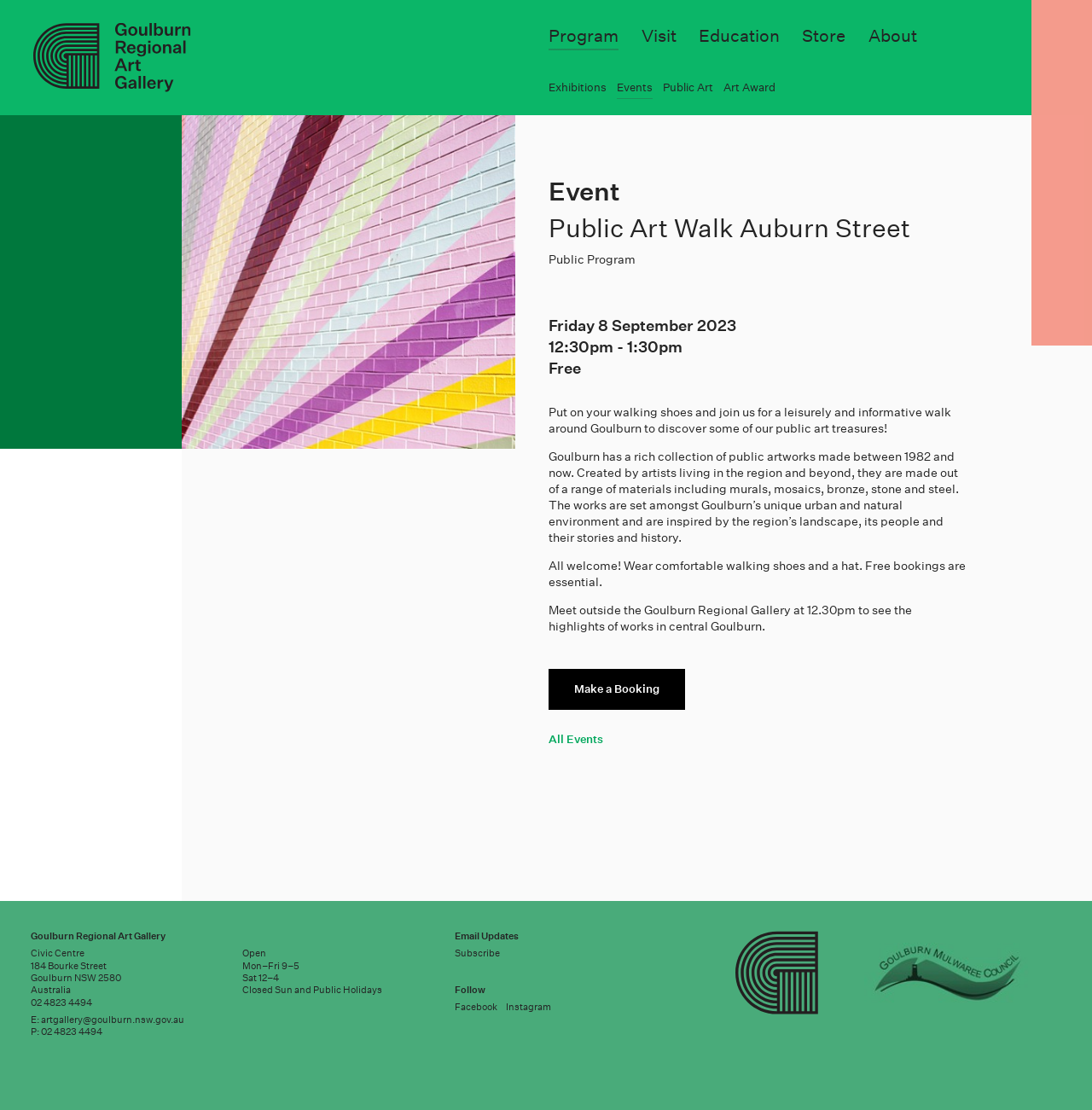Identify the bounding box coordinates for the UI element described by the following text: "All Events". Provide the coordinates as four float numbers between 0 and 1, in the format [left, top, right, bottom].

[0.502, 0.66, 0.552, 0.673]